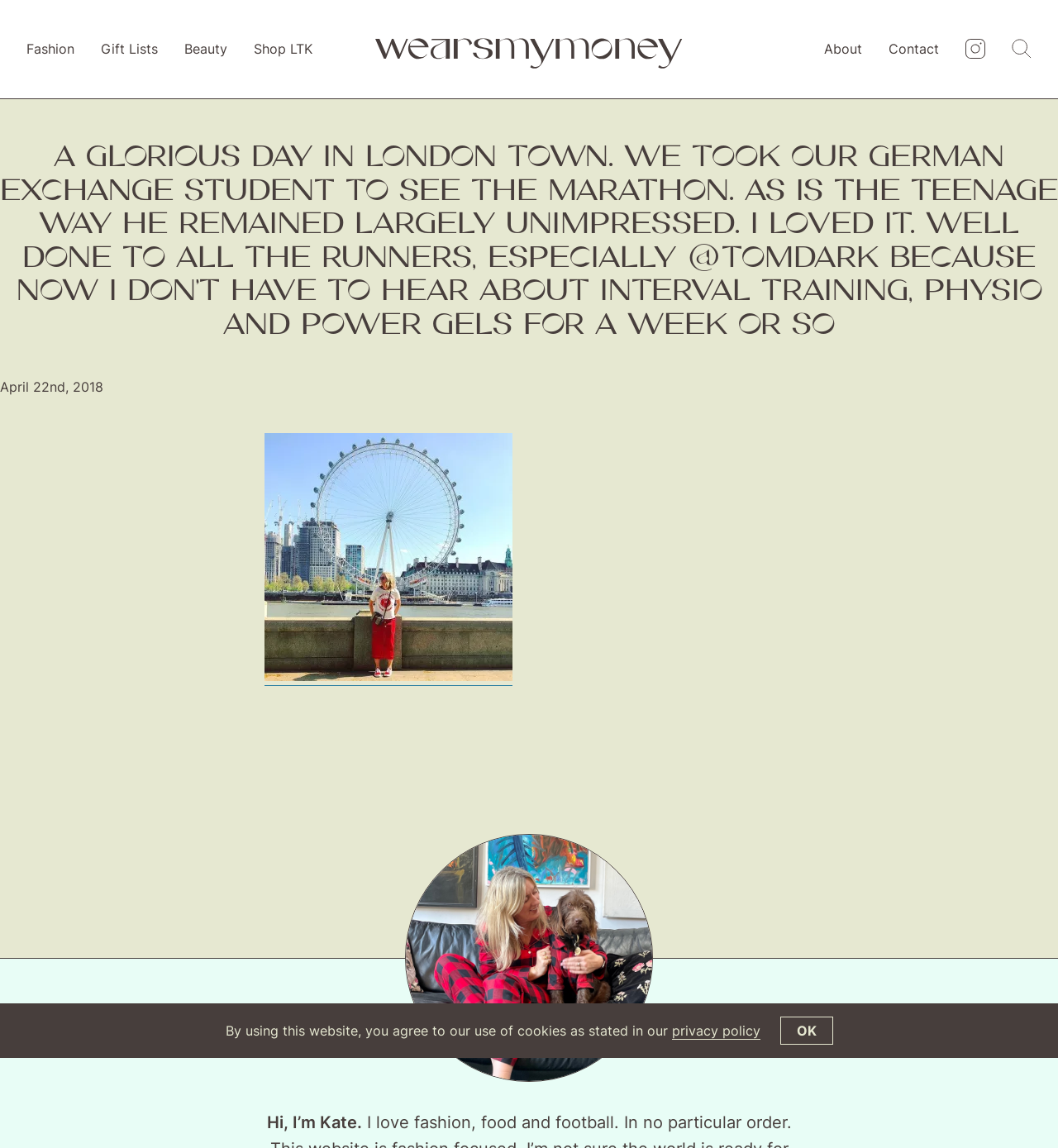What is the event mentioned in the article?
Based on the image, answer the question with a single word or brief phrase.

Marathon